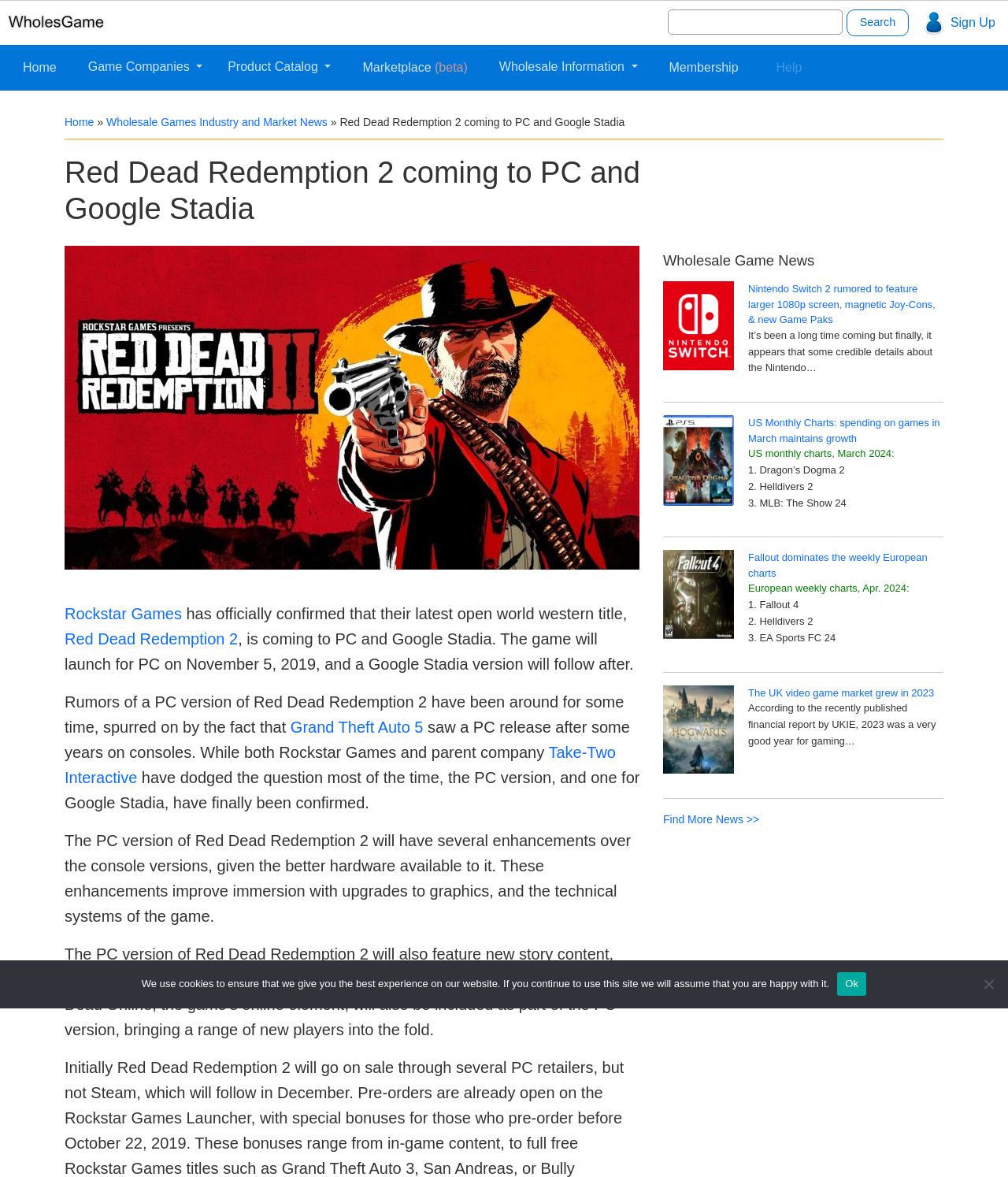What is the name of the company that dodged the question about PC version of Red Dead Redemption 2?
Answer the question in as much detail as possible.

The answer can be found in the text 'While both Rockstar Games and parent company Take-Two Interactive have dodged the question most of the time, the PC version, and one for Google Stadia, have finally been confirmed.'